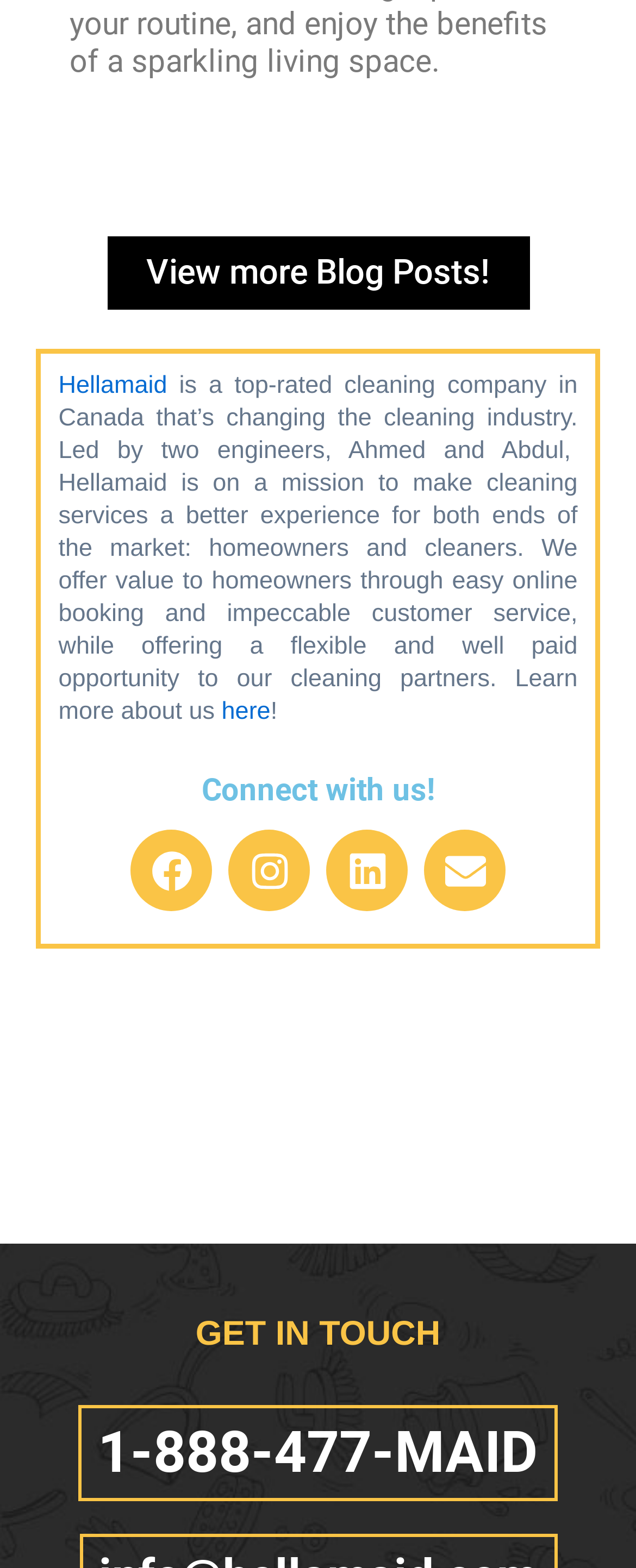Extract the bounding box for the UI element that matches this description: "View more Blog Posts!".

[0.168, 0.151, 0.832, 0.197]